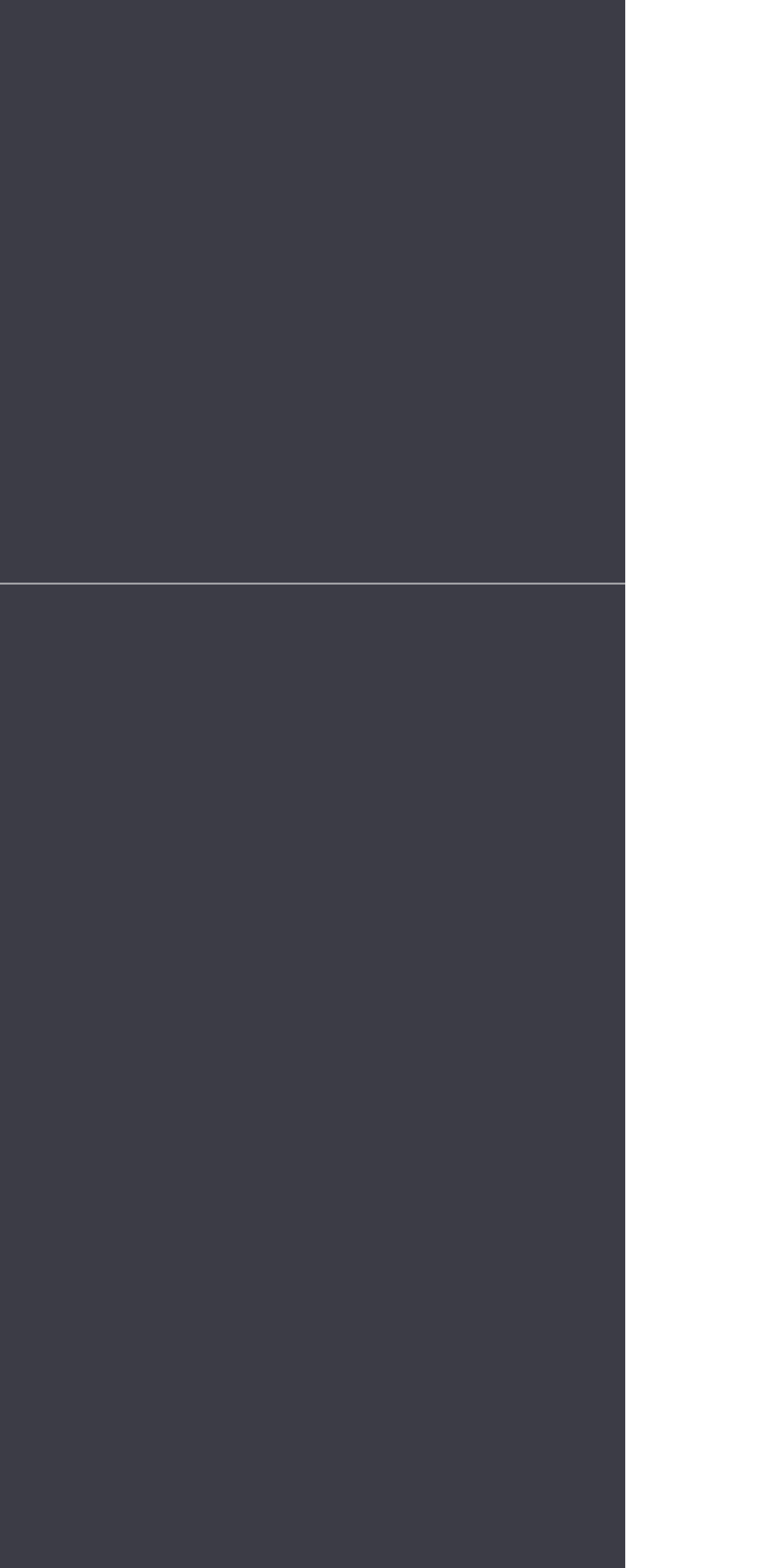Can you find the bounding box coordinates for the element that needs to be clicked to execute this instruction: "Log In to the account"? The coordinates should be given as four float numbers between 0 and 1, i.e., [left, top, right, bottom].

[0.051, 0.829, 0.156, 0.846]